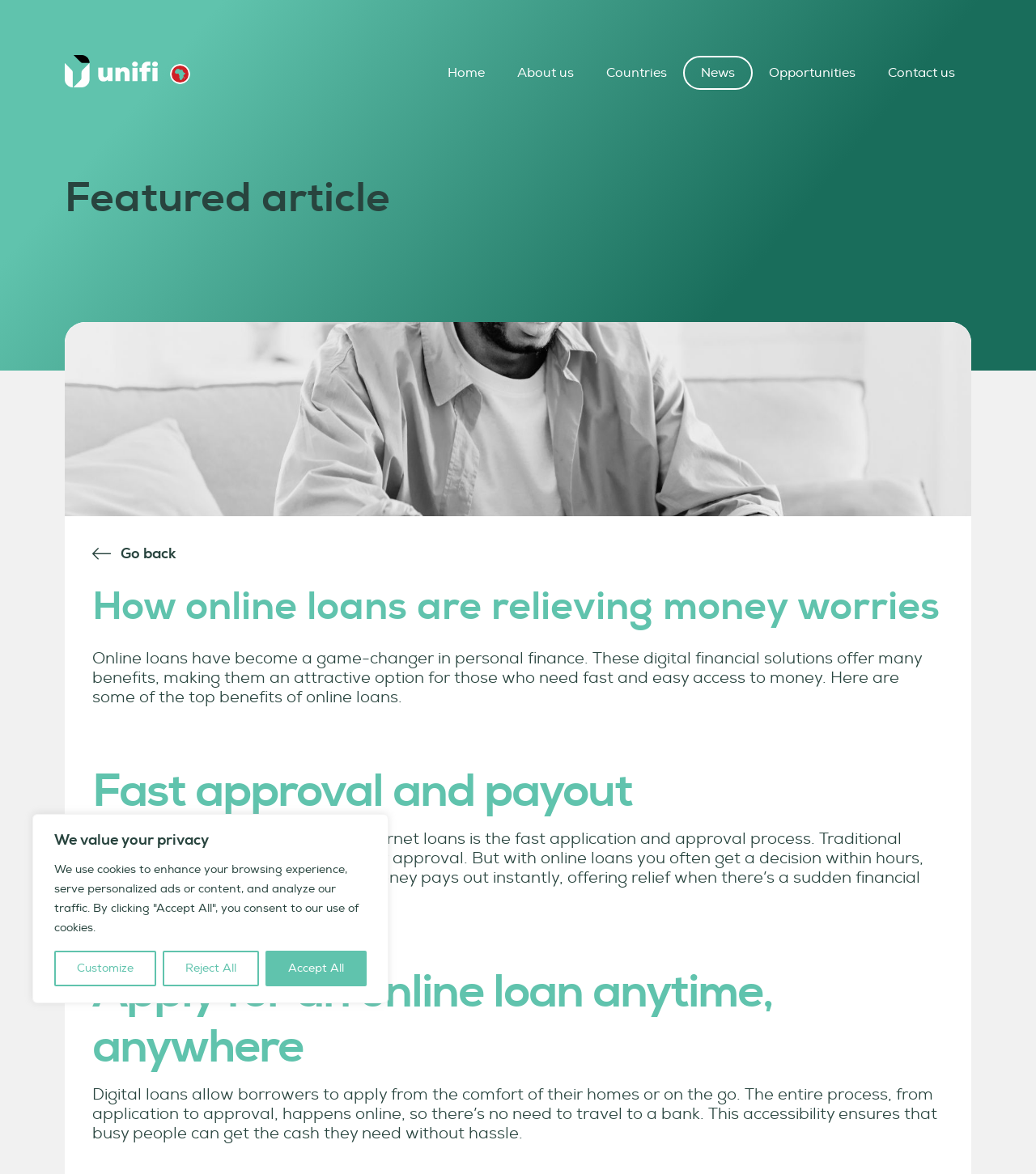What type of financial solution is discussed on this webpage?
Based on the image, provide your answer in one word or phrase.

Personal finance